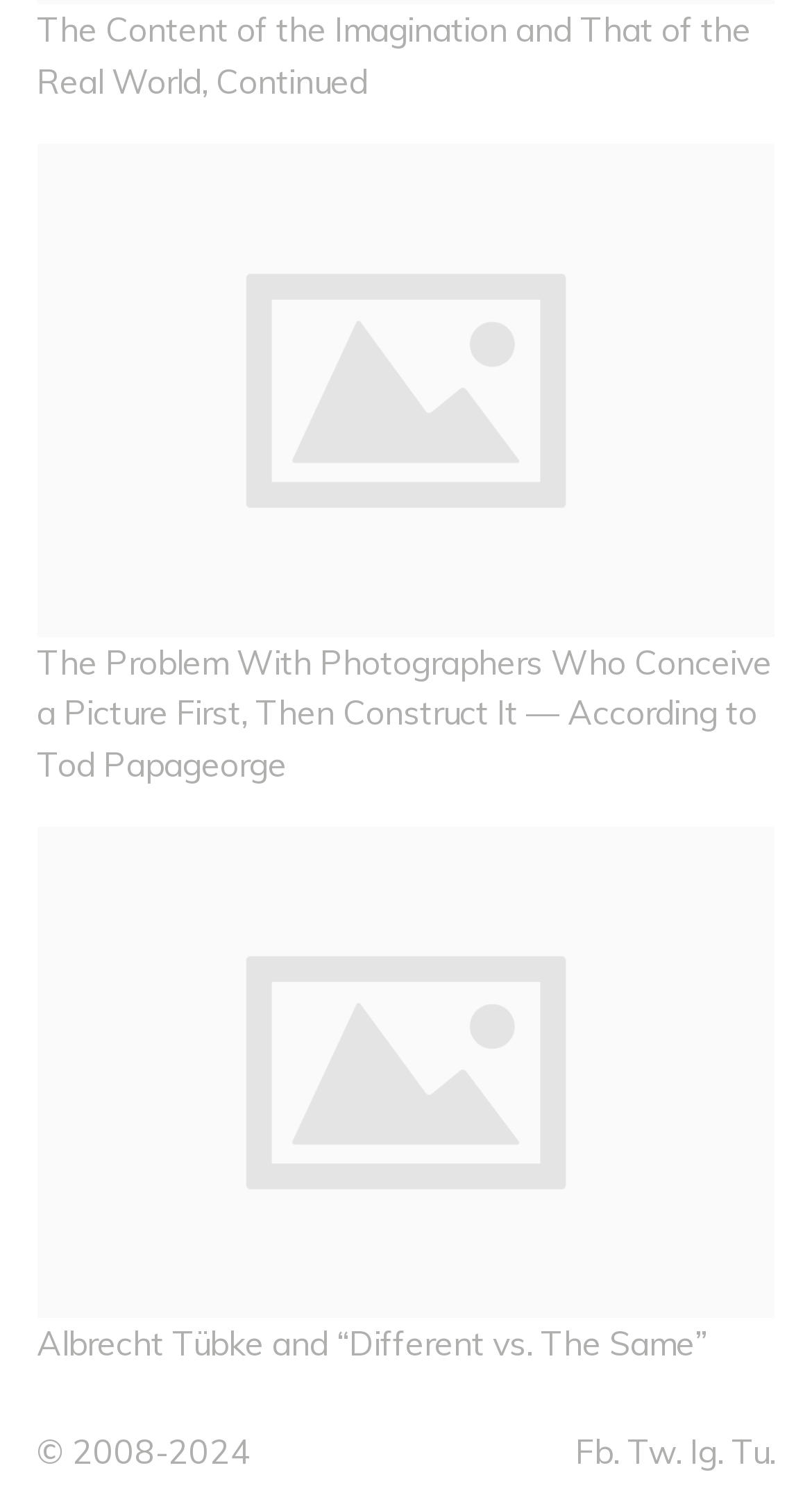Refer to the element description Ig. and identify the corresponding bounding box in the screenshot. Format the coordinates as (top-left x, top-left y, bottom-right x, bottom-right y) with values in the range of 0 to 1.

[0.85, 0.956, 0.891, 0.984]